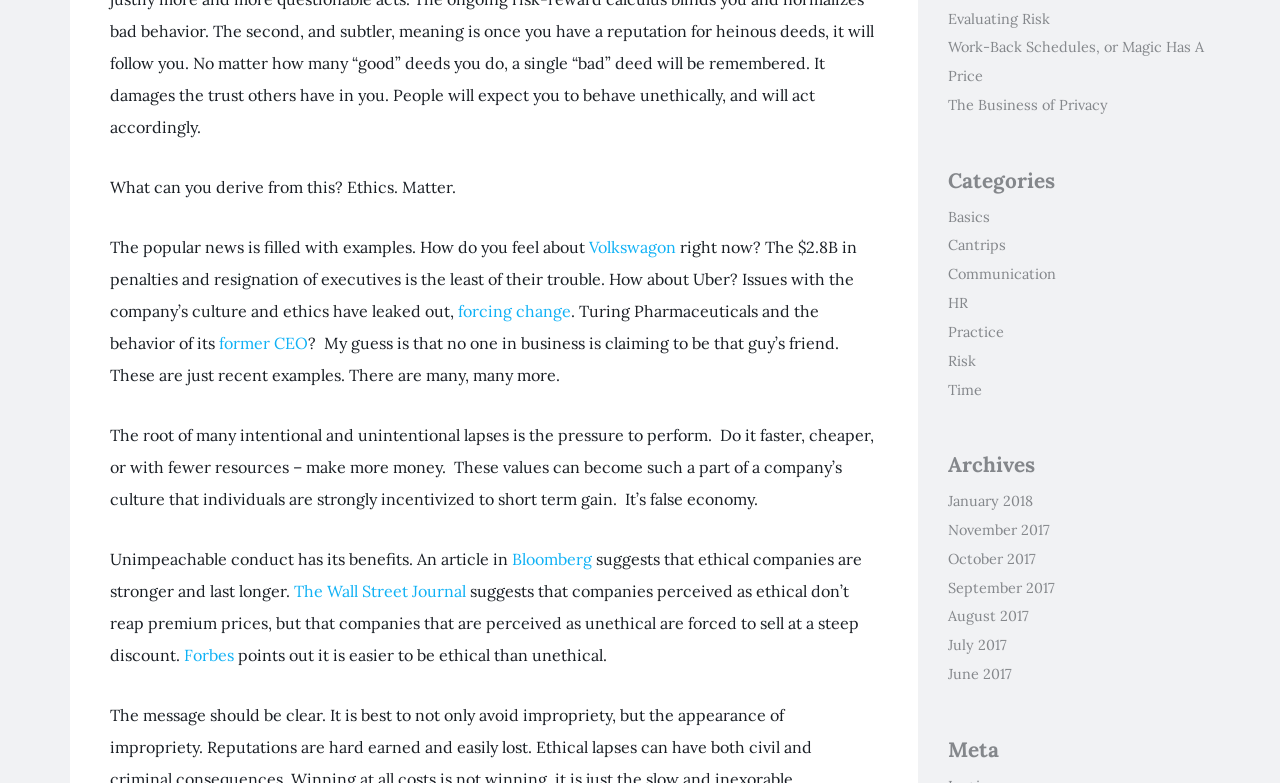Find the bounding box of the UI element described as follows: "Volkswagon".

[0.46, 0.302, 0.528, 0.328]